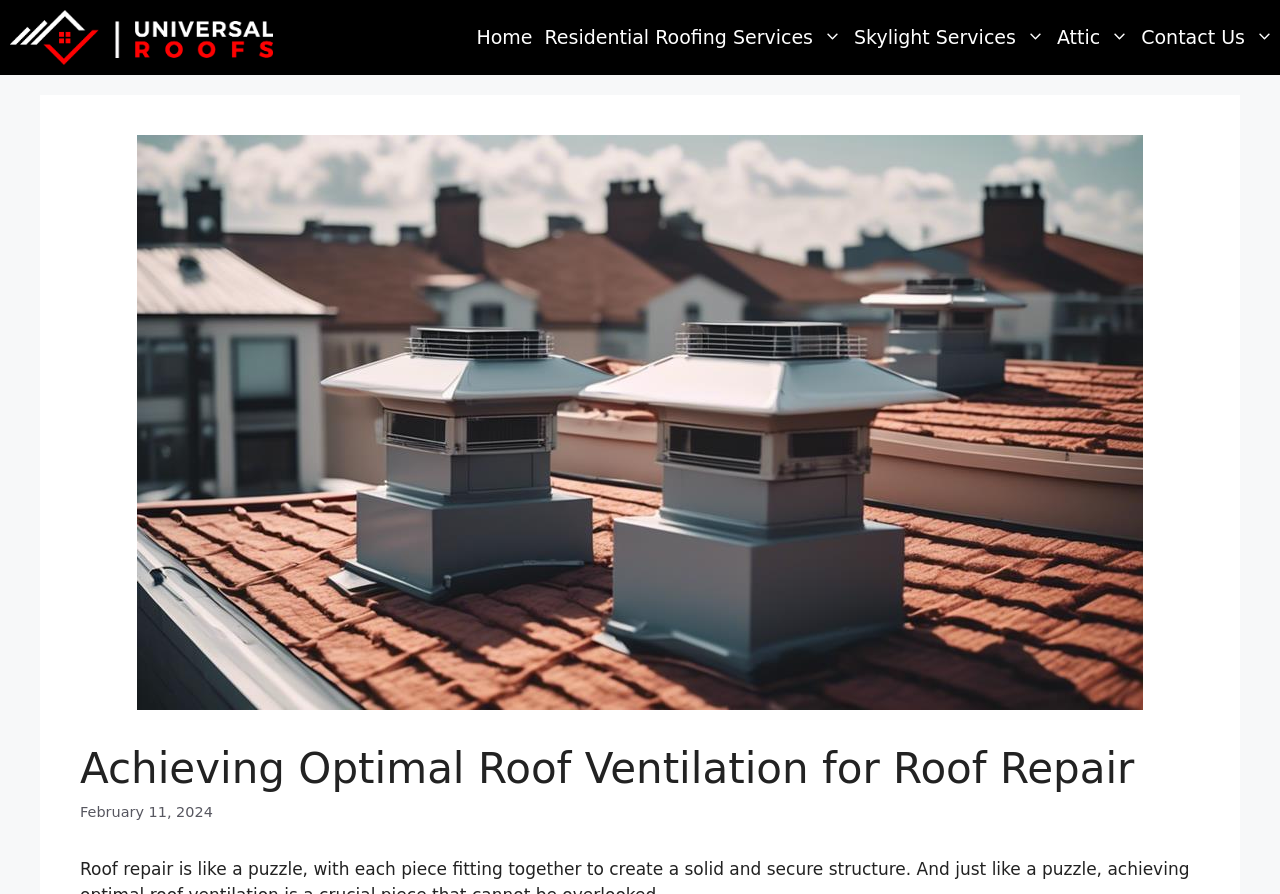How many sections are in the webpage header?
From the image, respond using a single word or phrase.

2